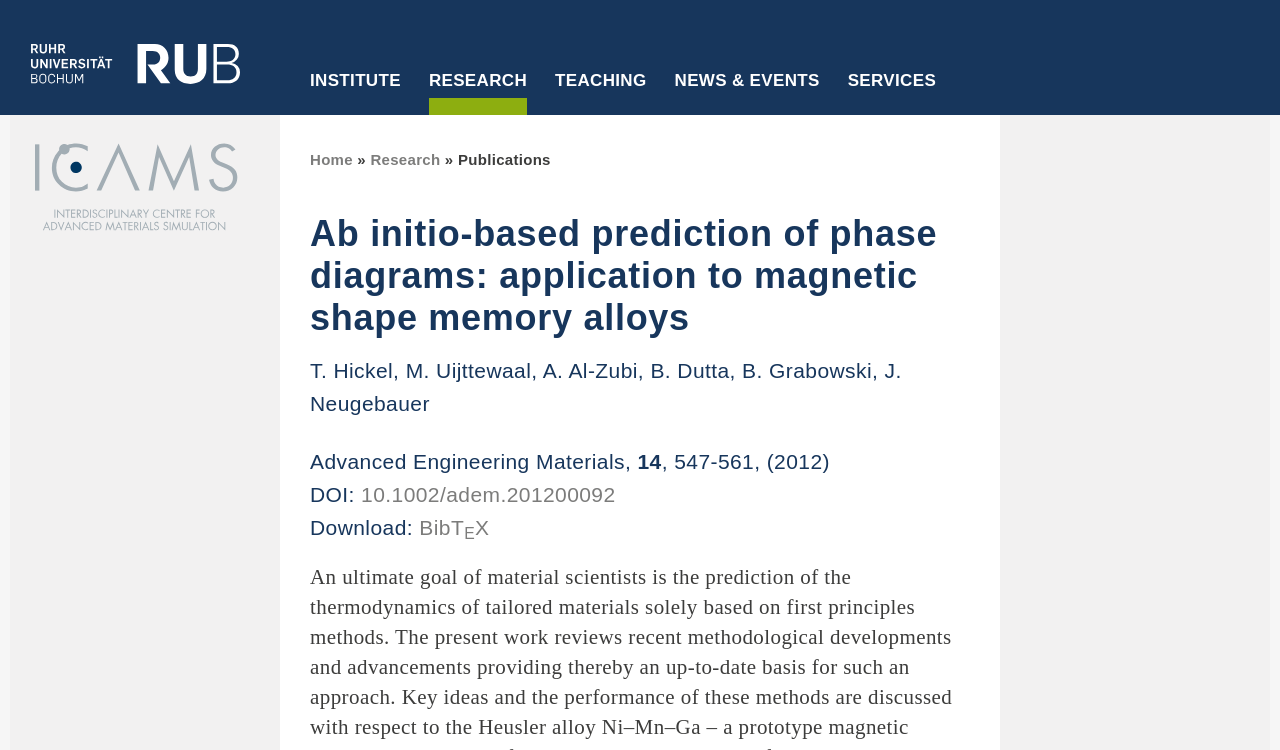Could you locate the bounding box coordinates for the section that should be clicked to accomplish this task: "Download the 'BibTEX' file".

[0.328, 0.688, 0.382, 0.719]